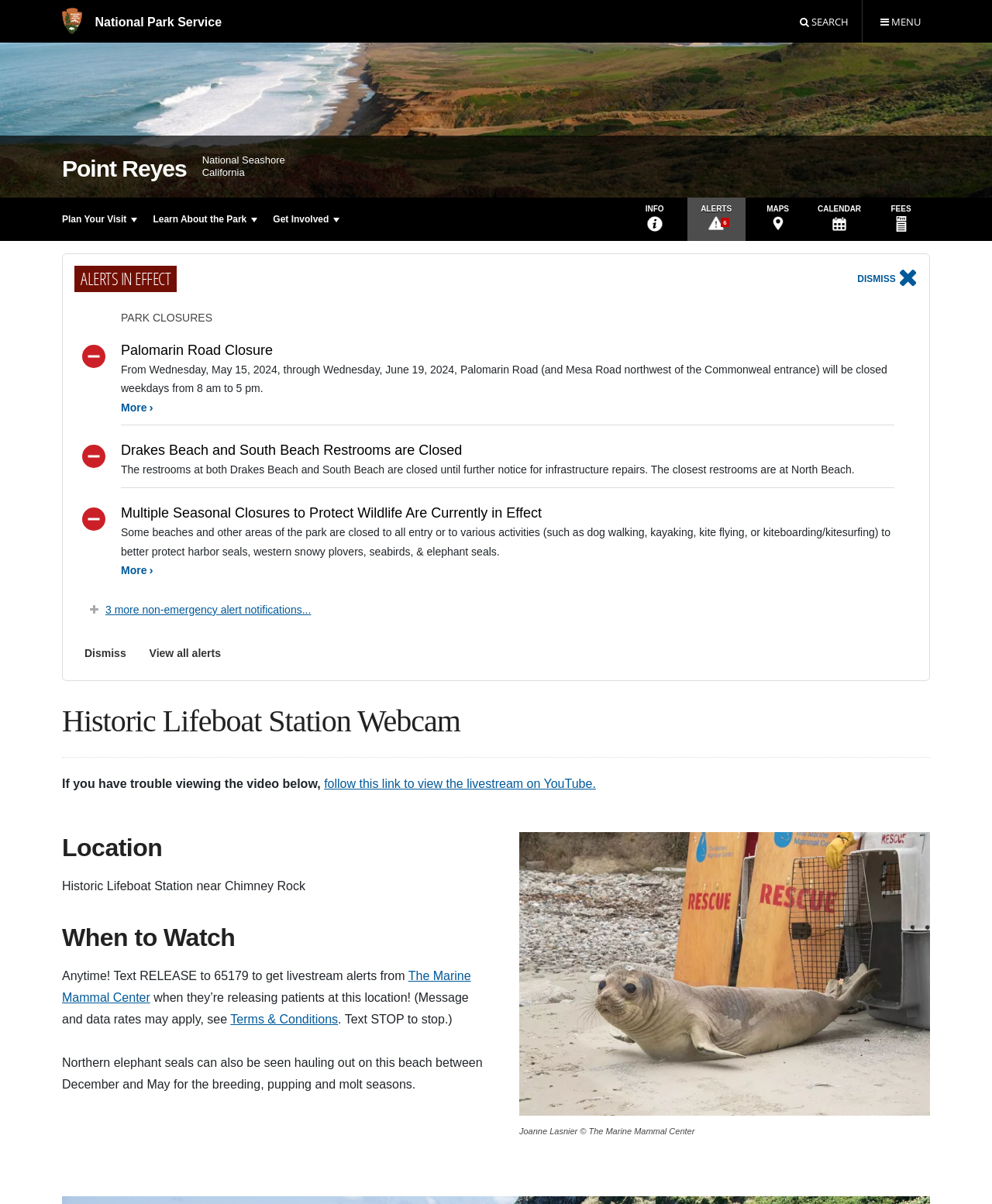What organization is releasing patients at this location?
Using the image as a reference, deliver a detailed and thorough answer to the question.

I found the answer by looking at the text 'Text RELEASE to 65179 to get livestream alerts from The Marine Mammal Center'.